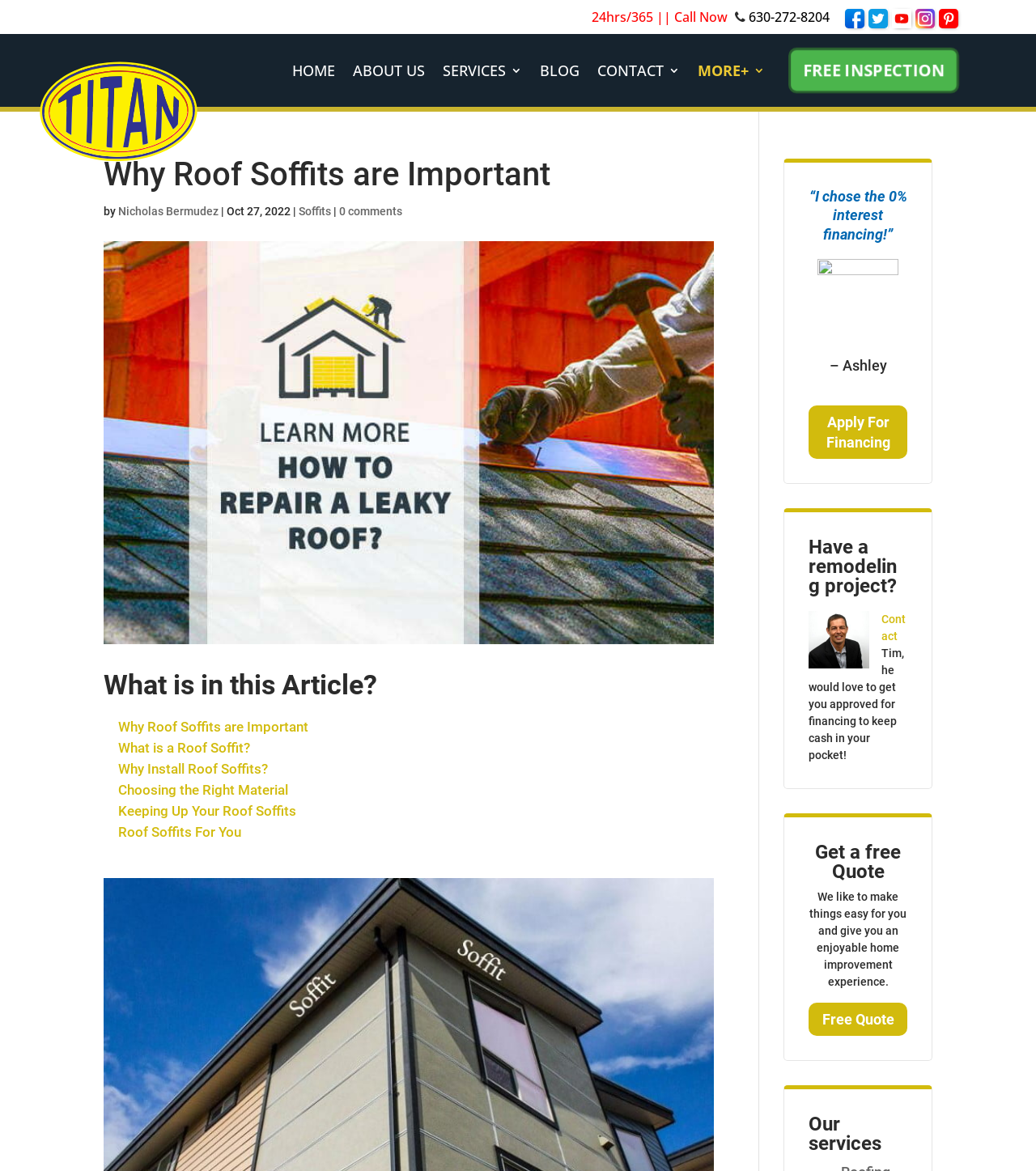Please specify the bounding box coordinates of the element that should be clicked to execute the given instruction: 'Get a free quote'. Ensure the coordinates are four float numbers between 0 and 1, expressed as [left, top, right, bottom].

[0.781, 0.856, 0.876, 0.885]